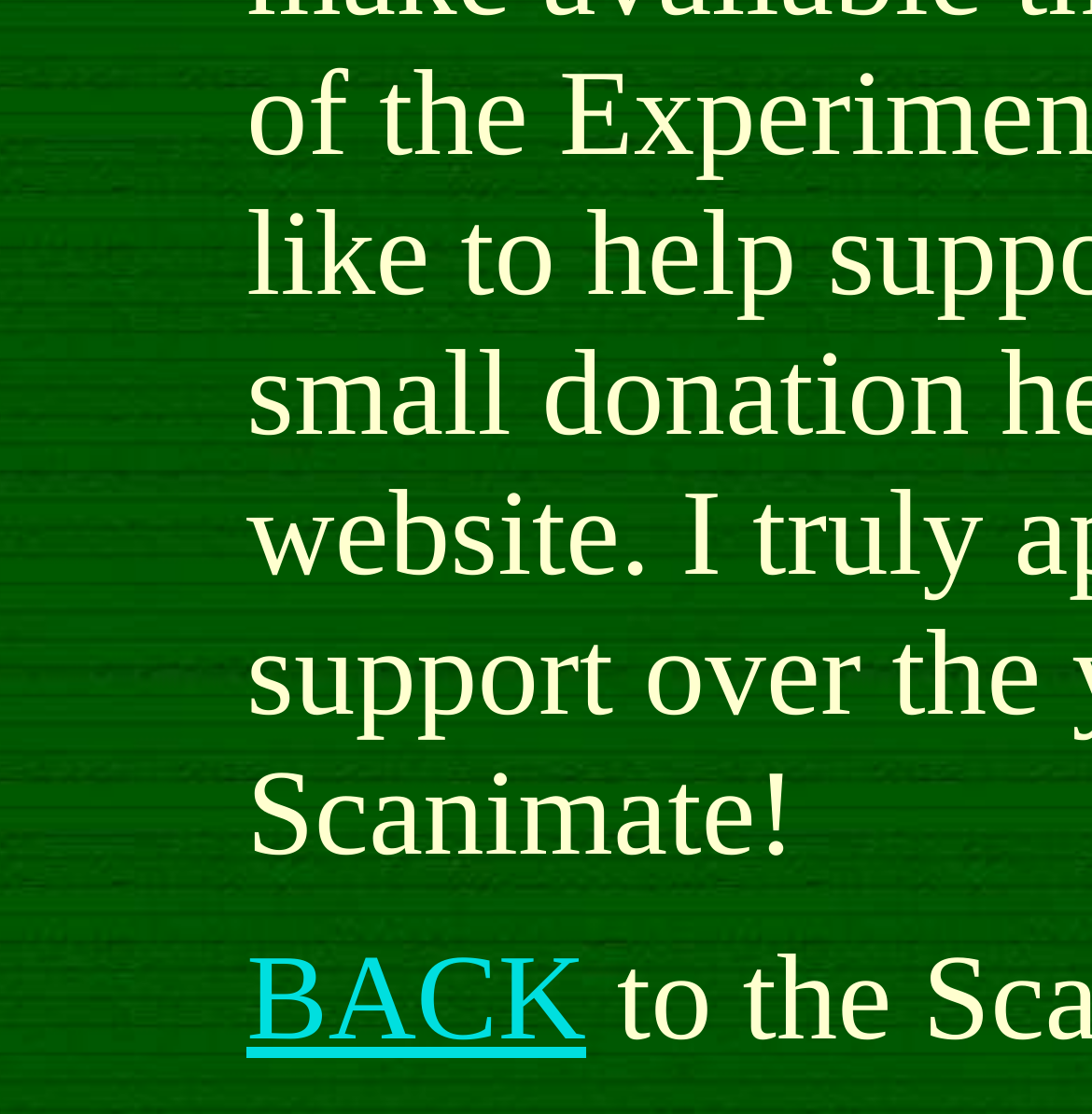Using the provided element description, identify the bounding box coordinates as (top-left x, top-left y, bottom-right x, bottom-right y). Ensure all values are between 0 and 1. Description: BACK

[0.226, 0.838, 0.537, 0.958]